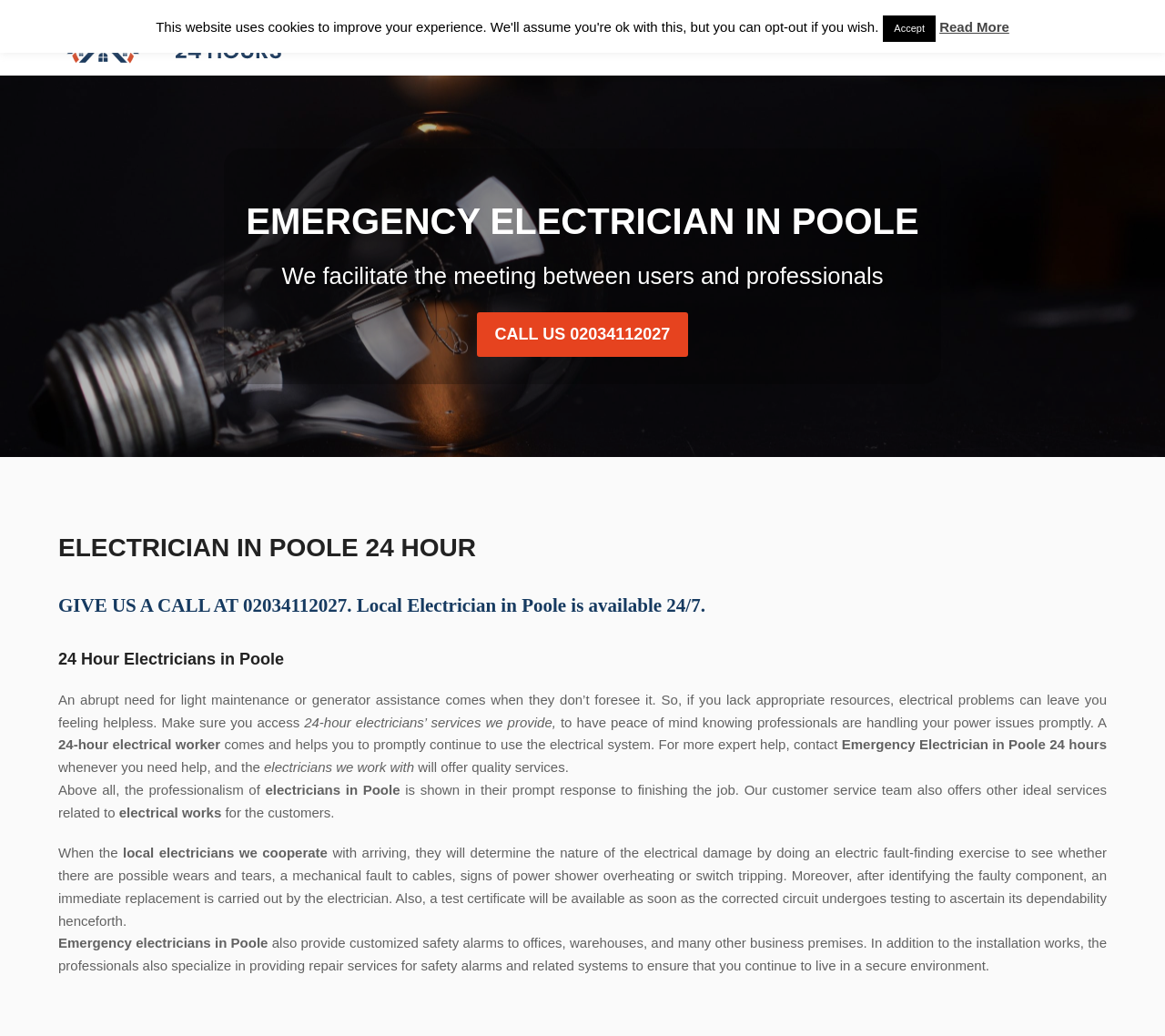Summarize the webpage in an elaborate manner.

This webpage is about Electrician Poole, a local electrician service in Poole, Dorset. At the top left, there is a logo with the text "Local Services 24h" and an image. Below it, there is a main menu with links to "Plumber", "Electrician", "Locksmith", "Contact Us", and "Rates".

The main content of the page is divided into several sections. The first section has a heading "EMERGENCY ELECTRICIAN IN POOLE" and a paragraph of text describing the service. Below it, there is a call-to-action link "CALL US 02034112027" and a heading "ELECTRICIAN IN POOLE 24 HOUR" with a subheading "GIVE US A CALL AT 02034112027. Local Electrician in Poole is available 24/7."

The next section has a heading "24 Hour Electricians in Poole" and several paragraphs of text describing the service, including the benefits of using a 24-hour electrician and the types of services provided. There are also several links and buttons scattered throughout this section, including a link to "02034112027" and a button "Accept".

At the bottom of the page, there is a link "Read More" and a section describing the services provided by emergency electricians in Poole, including customized safety alarms and repair services for safety alarms and related systems.

Overall, the webpage is focused on promoting Electrician Poole's services and providing information to potential customers about the benefits of using a local electrician.